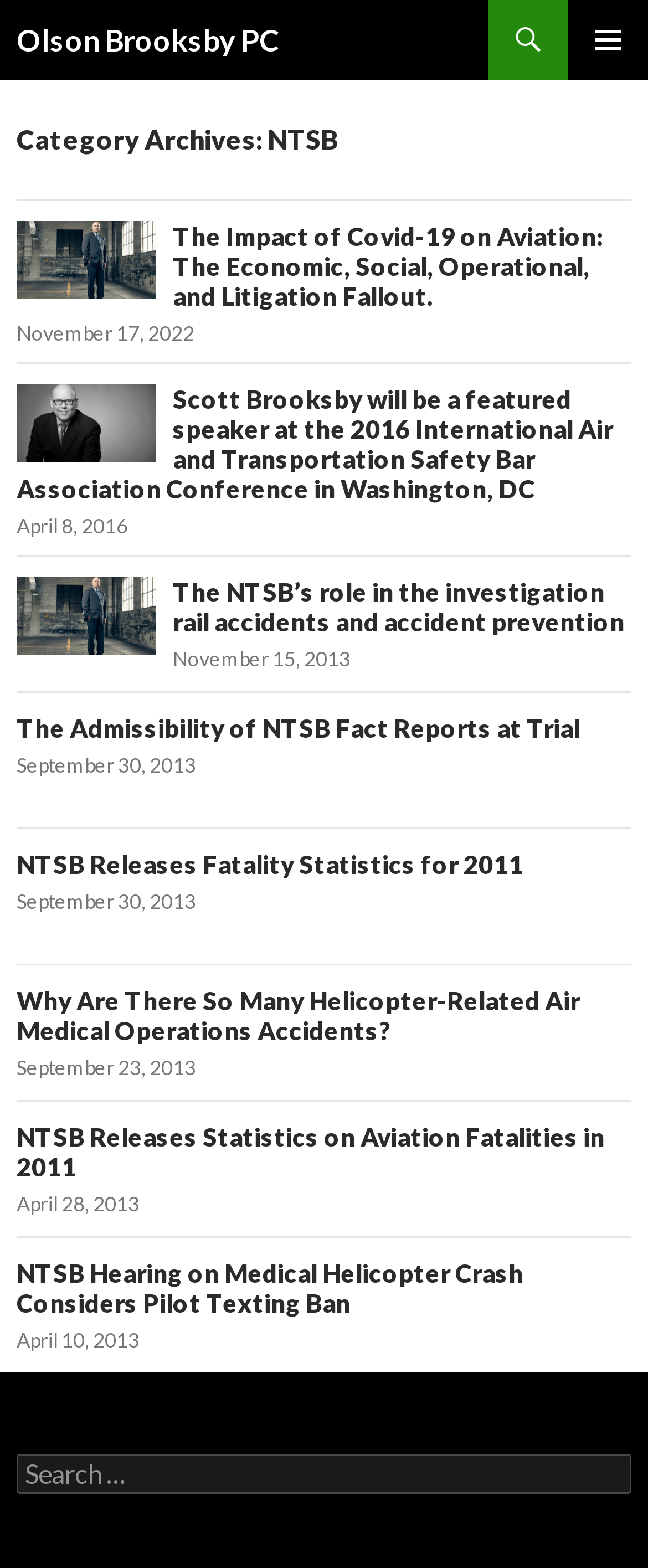Using the given element description, provide the bounding box coordinates (top-left x, top-left y, bottom-right x, bottom-right y) for the corresponding UI element in the screenshot: November 17, 2022

[0.026, 0.205, 0.3, 0.22]